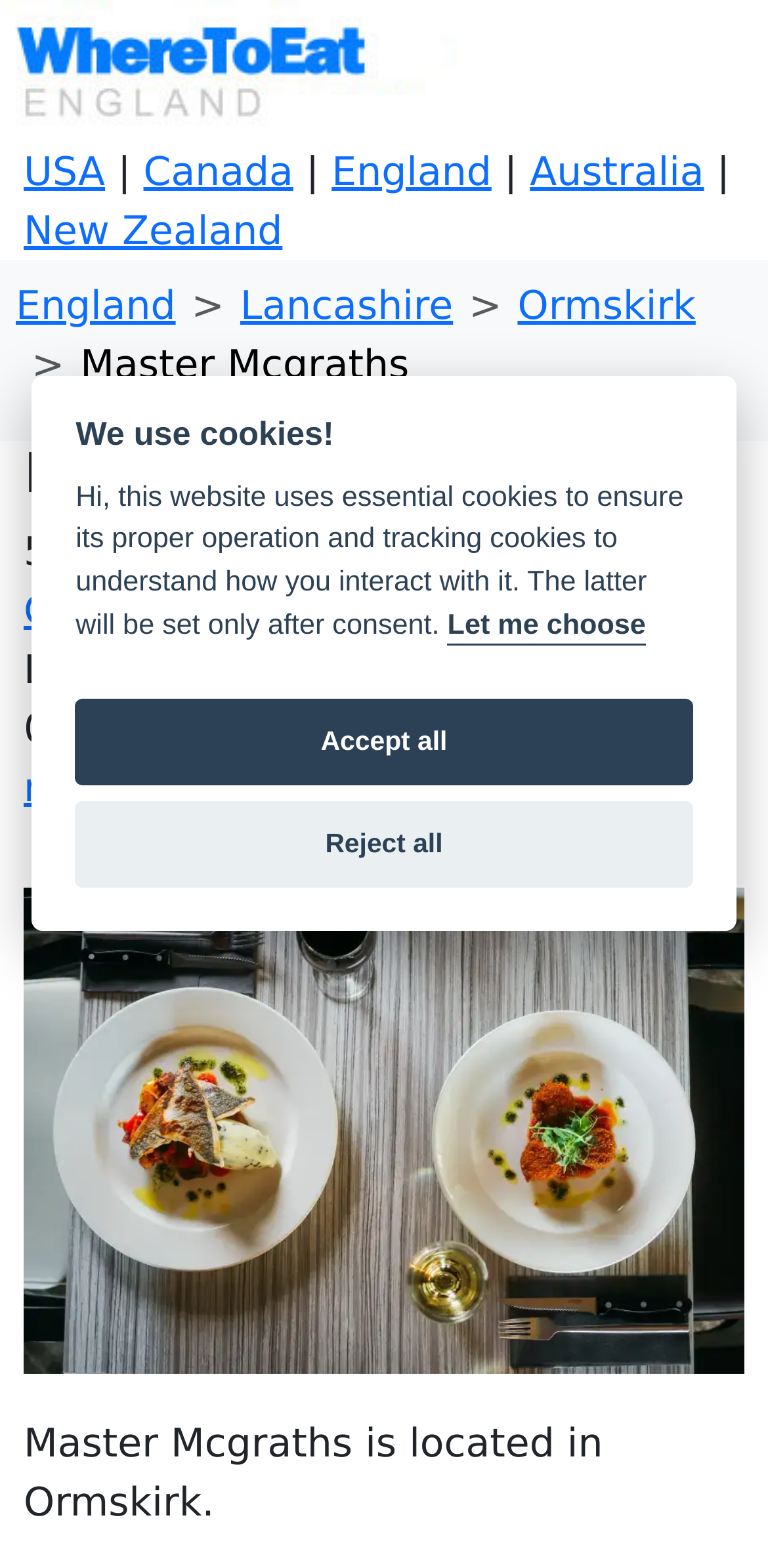Using the image as a reference, answer the following question in as much detail as possible:
What is the phone number of Master Mcgraths?

I found the phone number by examining the static text elements on the webpage. The phone number is located below the address and above the website URL.